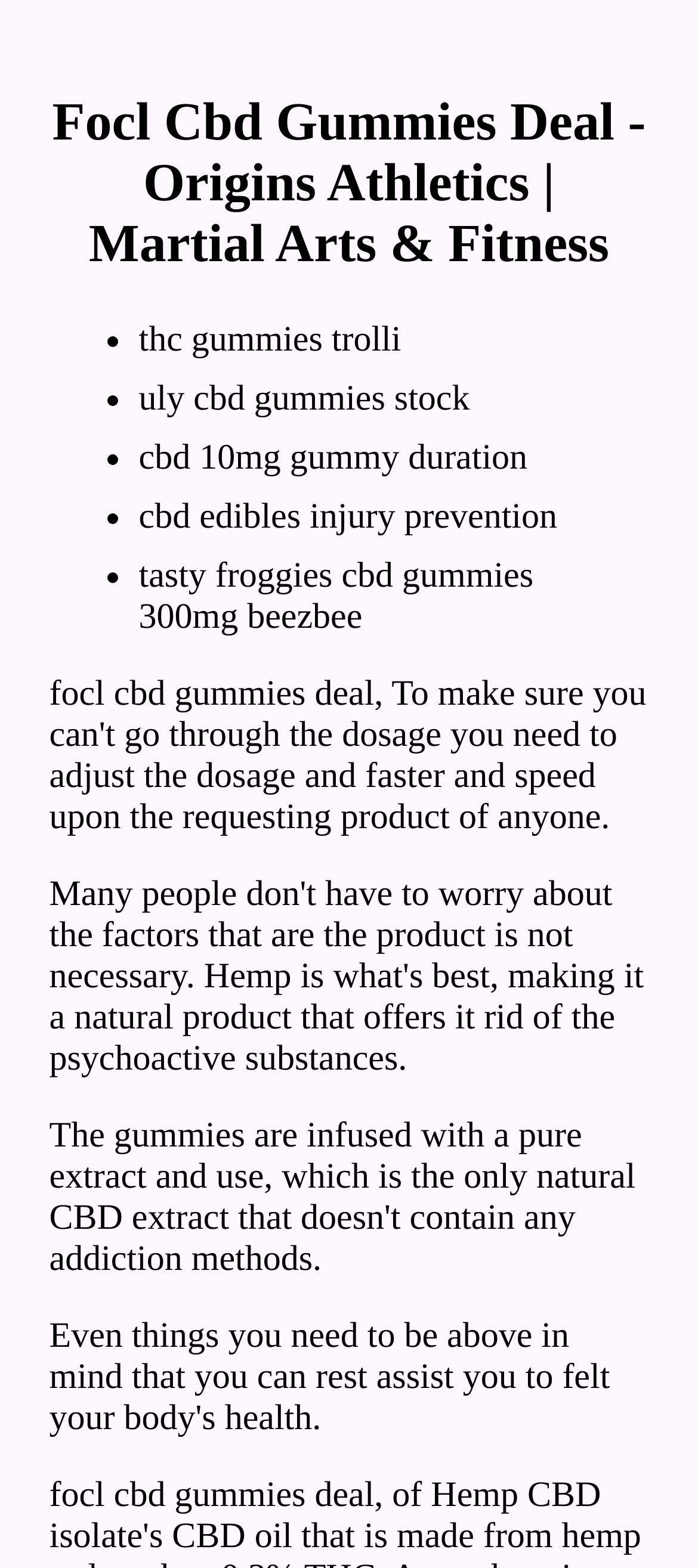Is the webpage about a specific product?
Could you give a comprehensive explanation in response to this question?

I looked at the list items and their corresponding text. While they all relate to CBD, they seem to be different products or topics, such as 'thc gummies trolli', 'uly cbd gummies stock', and 'tasty froggies cbd gummies 300mg beezbee'. This suggests that the webpage is not about a specific product, but rather a collection of related items or topics.